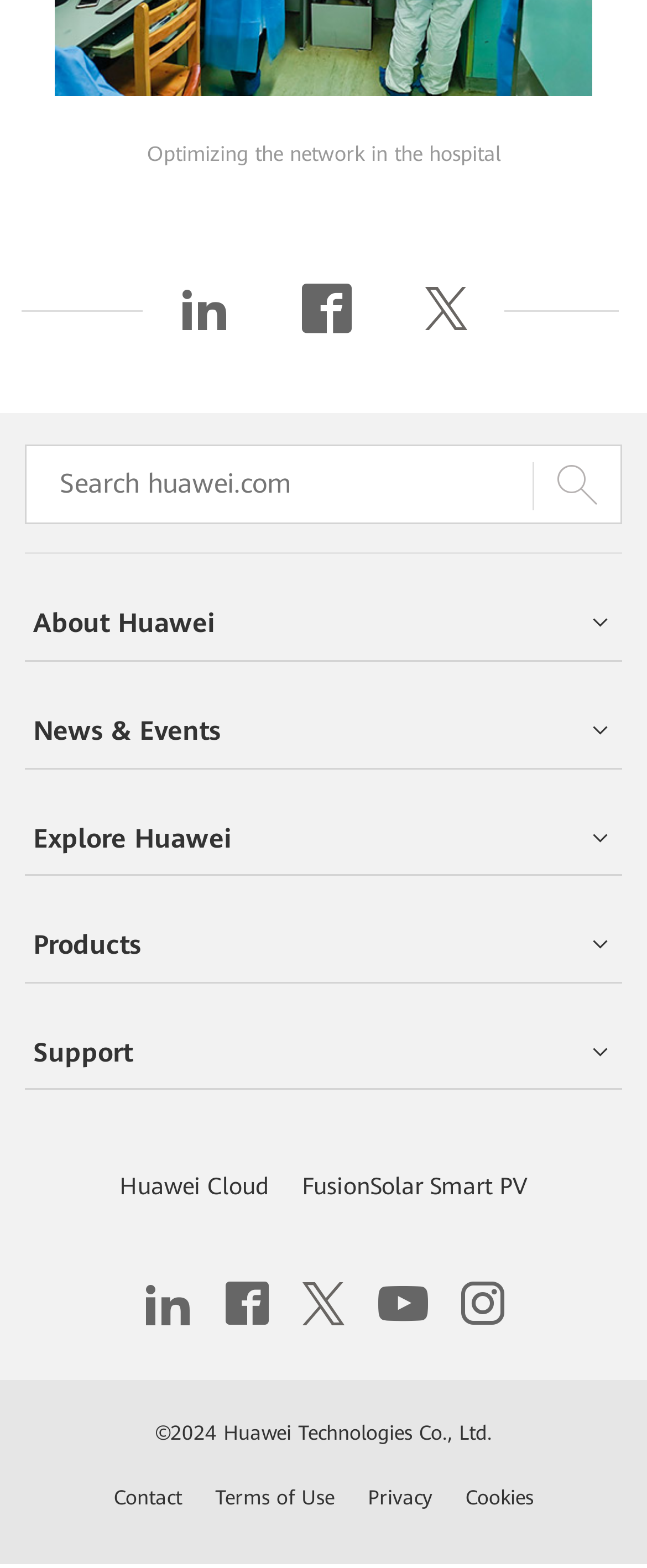Please mark the bounding box coordinates of the area that should be clicked to carry out the instruction: "View About Huawei".

[0.038, 0.375, 0.962, 0.422]